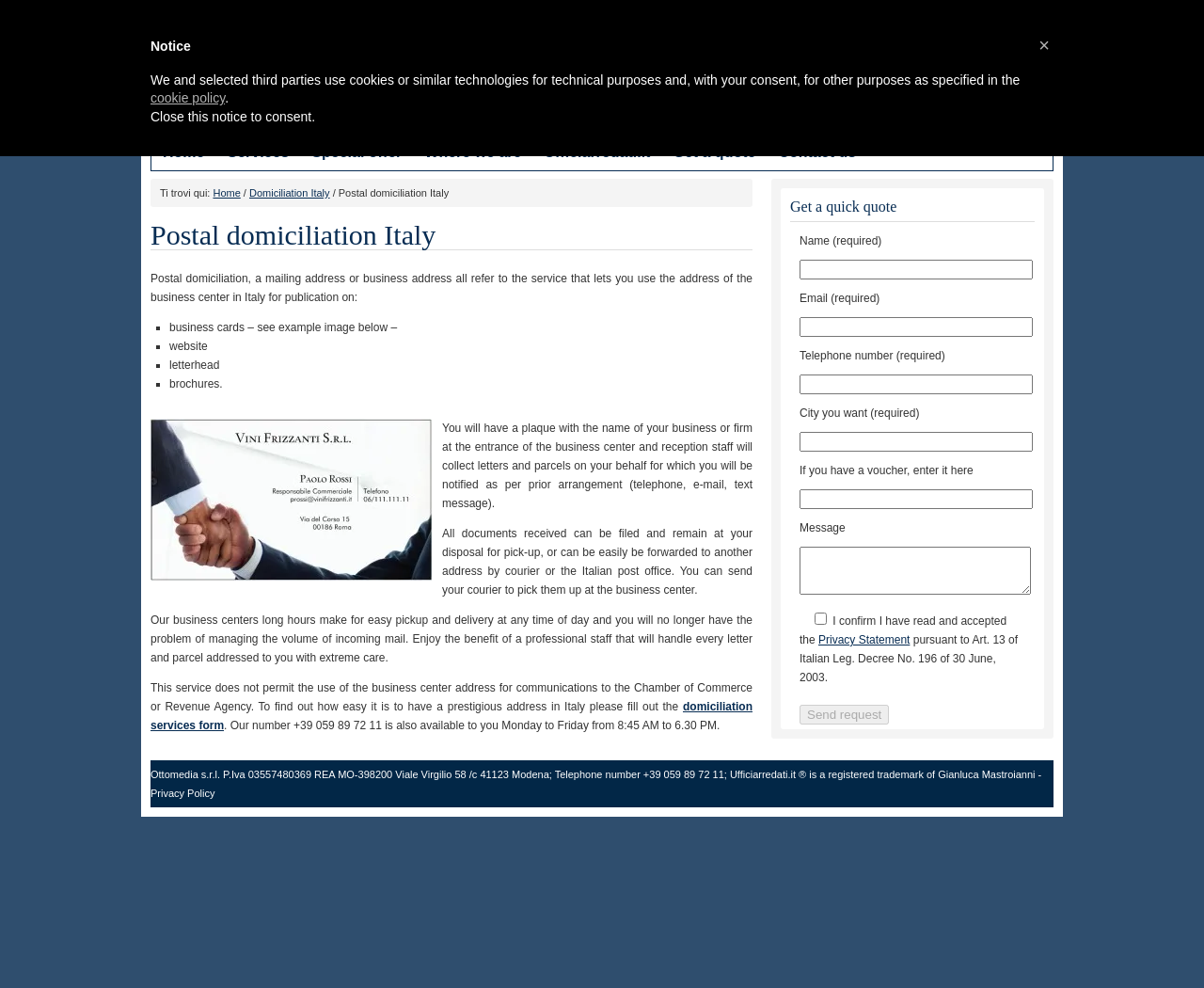What is the benefit of using the business center's mail forwarding service?
Please provide a detailed and comprehensive answer to the question.

The business center's mail forwarding service allows for easy pickup and delivery of documents at any time of day, and the professional staff will handle every letter and parcel addressed to the user with extreme care, making it convenient for the user.